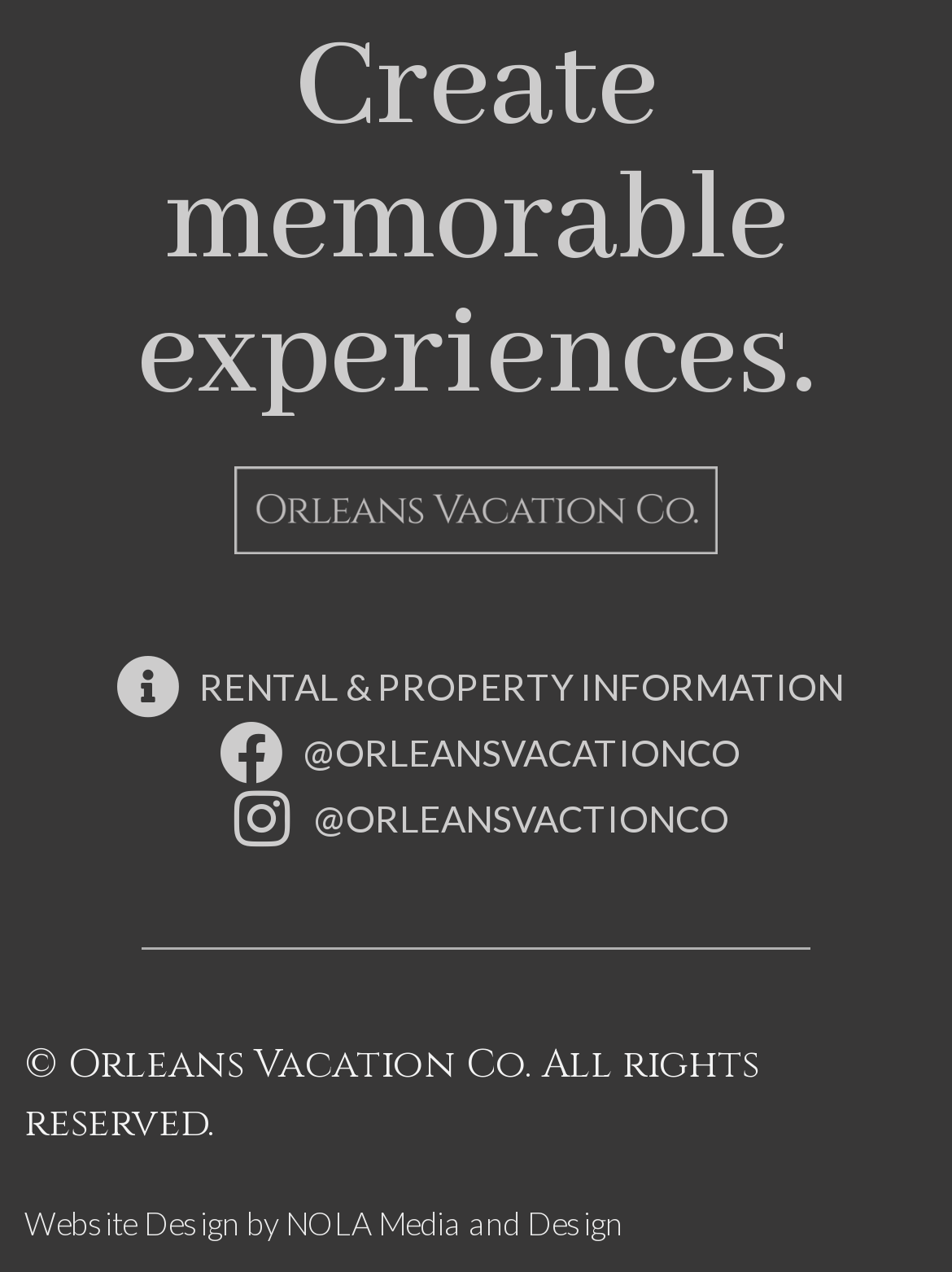What type of information can be found in the rental section?
Analyze the image and provide a thorough answer to the question.

The link 'RENTAL & PROPERTY INFORMATION' suggests that the rental section of the webpage provides information about properties.